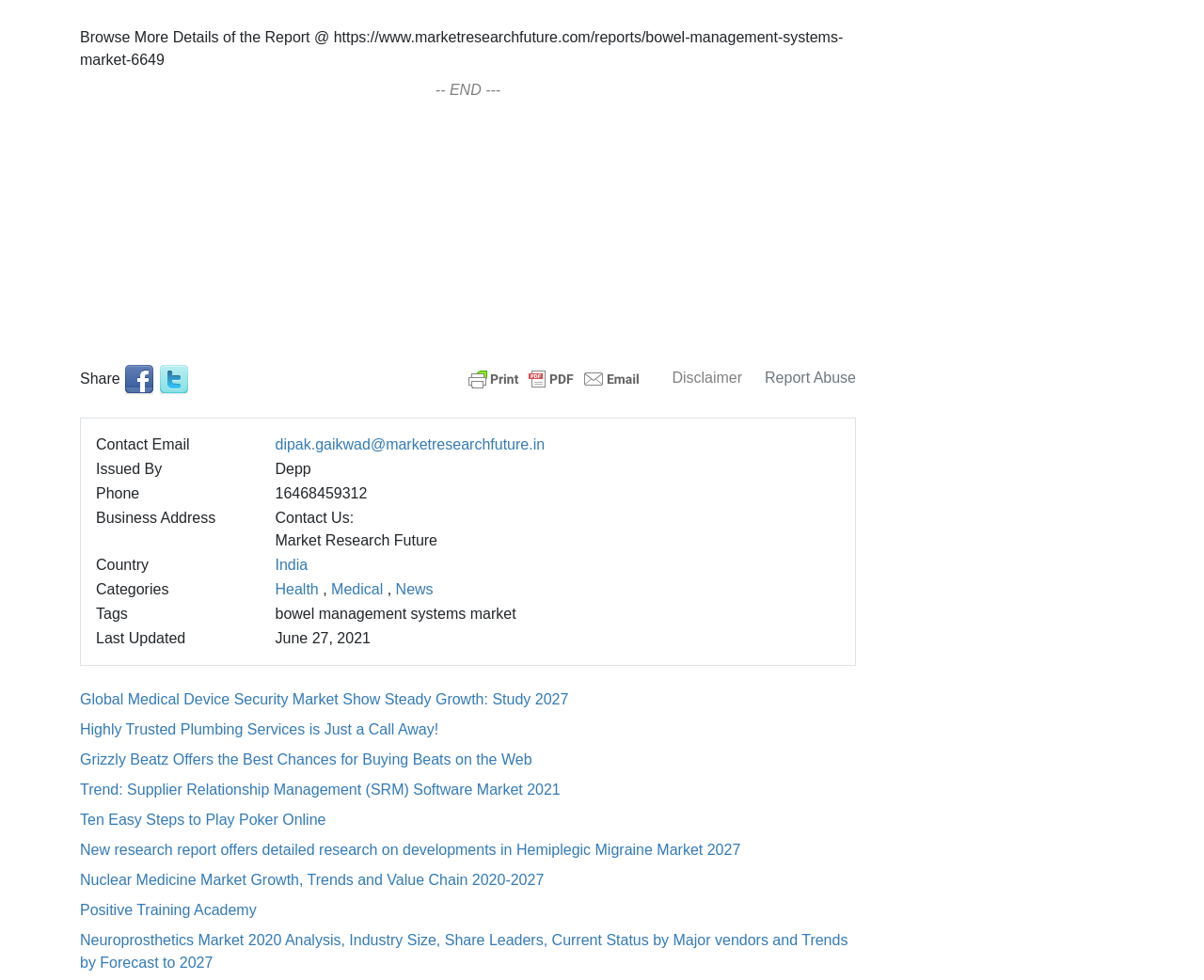What is the contact email?
From the details in the image, answer the question comprehensively.

I found the contact email by looking at the table with the grid cells, where the first column has labels and the second column has values. In the first row, the label is 'Contact Email' and the value is 'dipak.gaikwad@marketresearchfuture.in'.